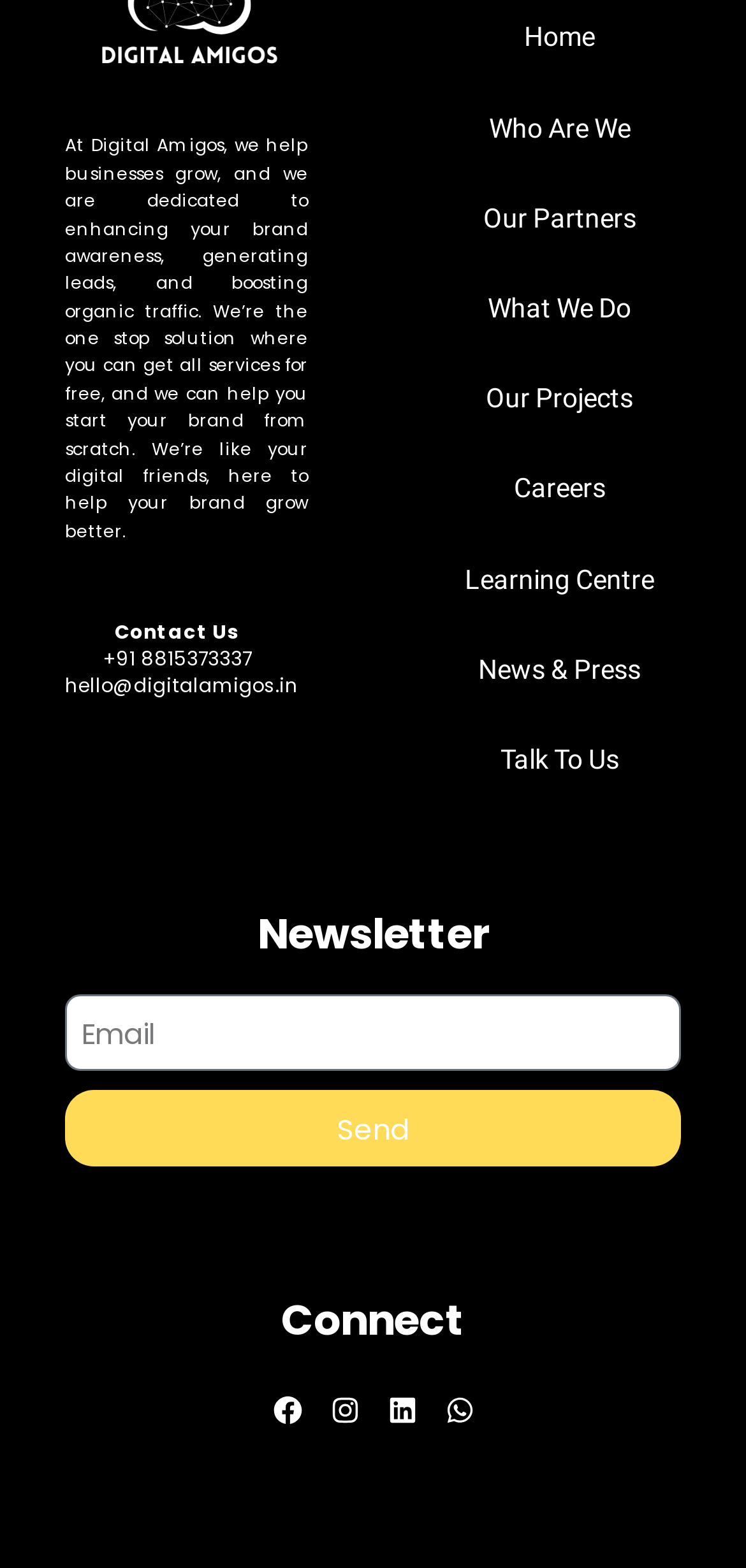What is the purpose of the textbox at the bottom of the webpage?
Using the image, give a concise answer in the form of a single word or short phrase.

To enter email for newsletter